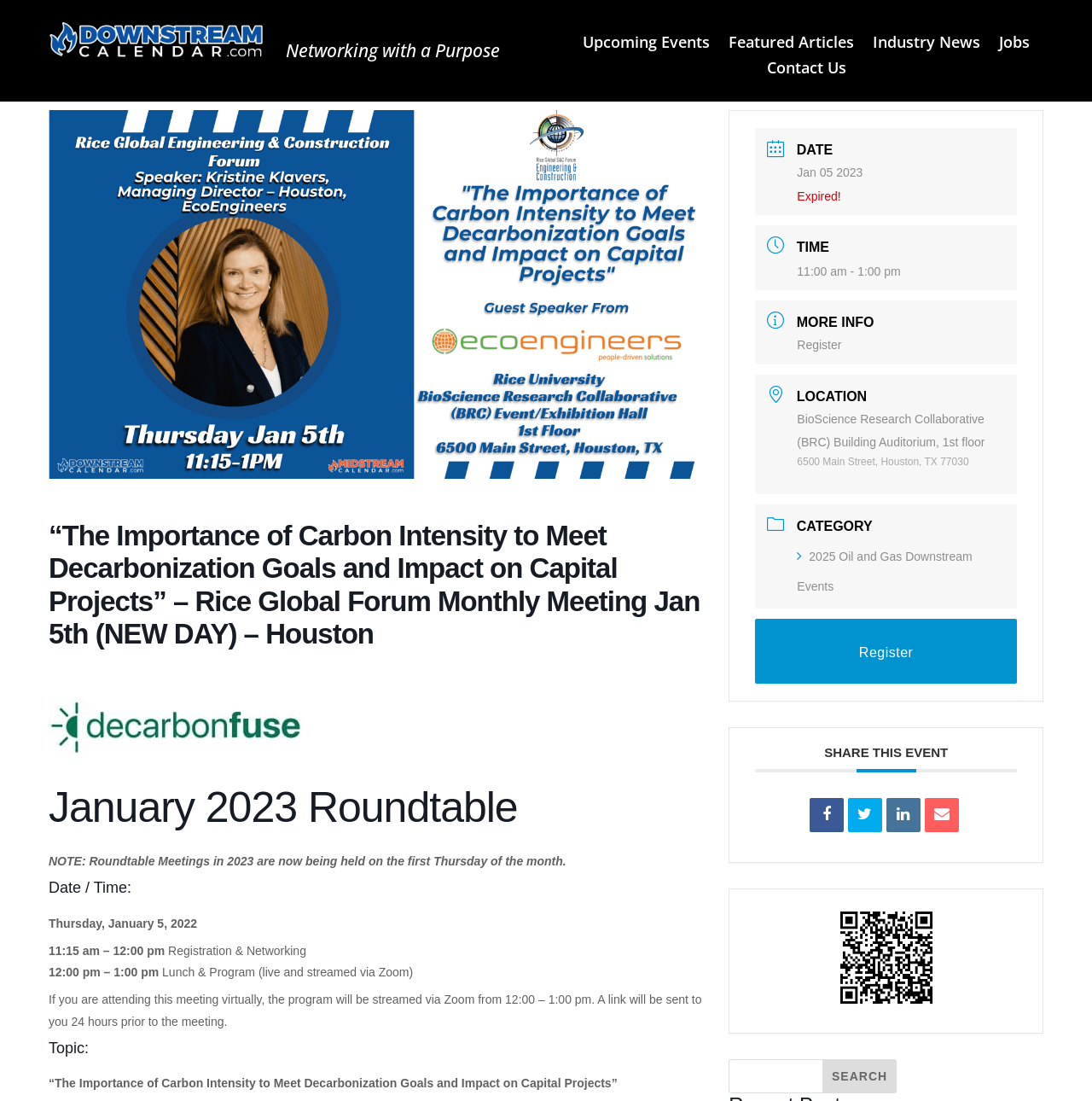Kindly determine the bounding box coordinates for the area that needs to be clicked to execute this instruction: "Share this event on social media".

[0.741, 0.725, 0.772, 0.756]